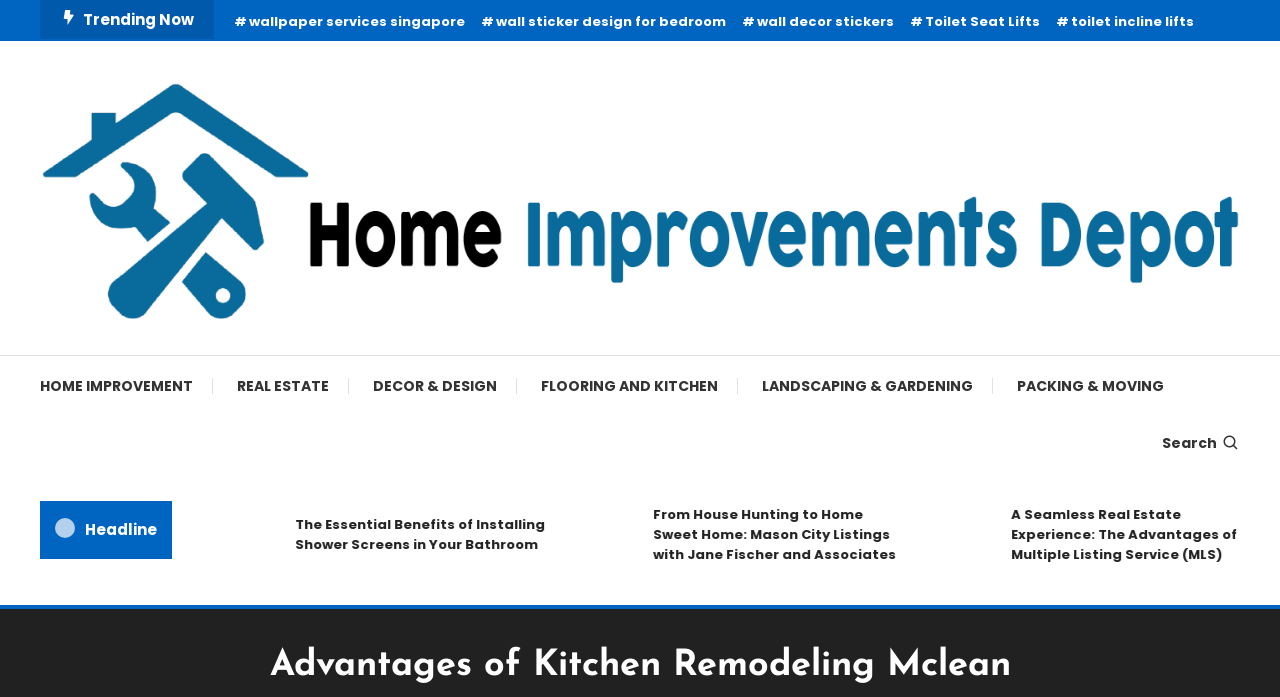Pinpoint the bounding box coordinates of the area that must be clicked to complete this instruction: "Learn about 'Home Improvements Depot'".

[0.031, 0.267, 0.969, 0.297]